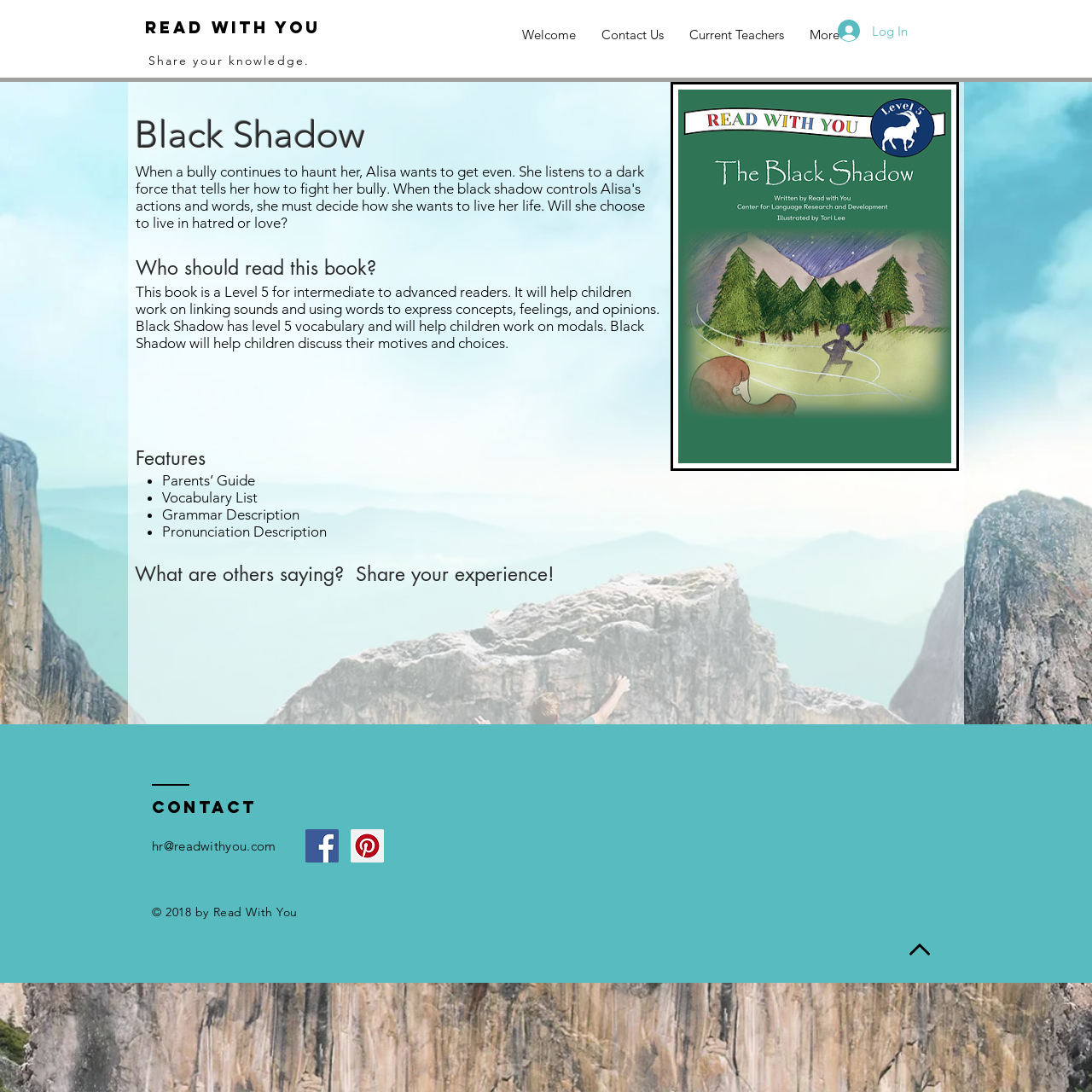What is the level of the book 'Black Shadow'?
Please provide a full and detailed response to the question.

I found the answer by looking at the section 'Who should read this book?' which describes the book 'Black Shadow' as a Level 5 for intermediate to advanced readers.